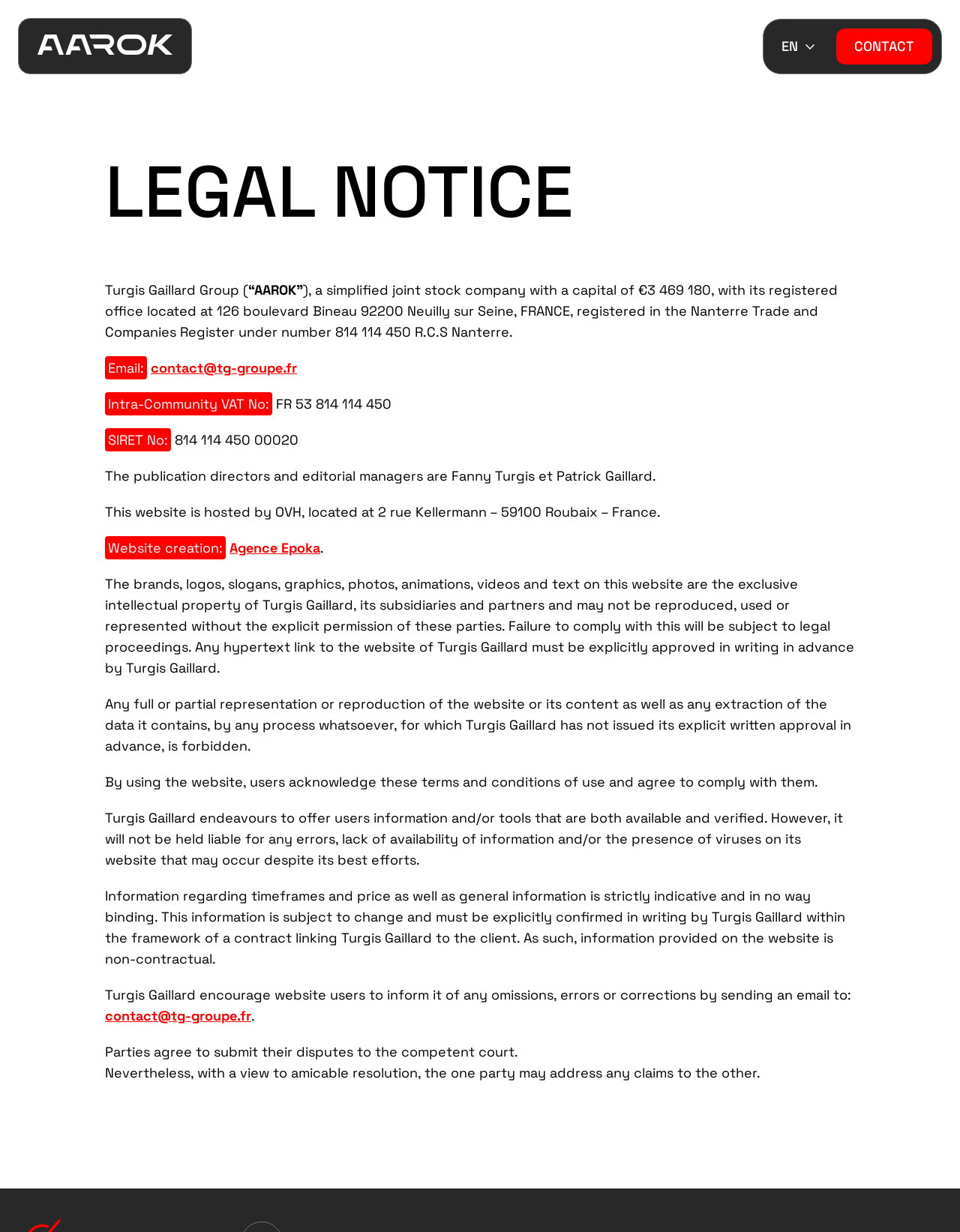Give a concise answer of one word or phrase to the question: 
What is the website hosted by?

OVH